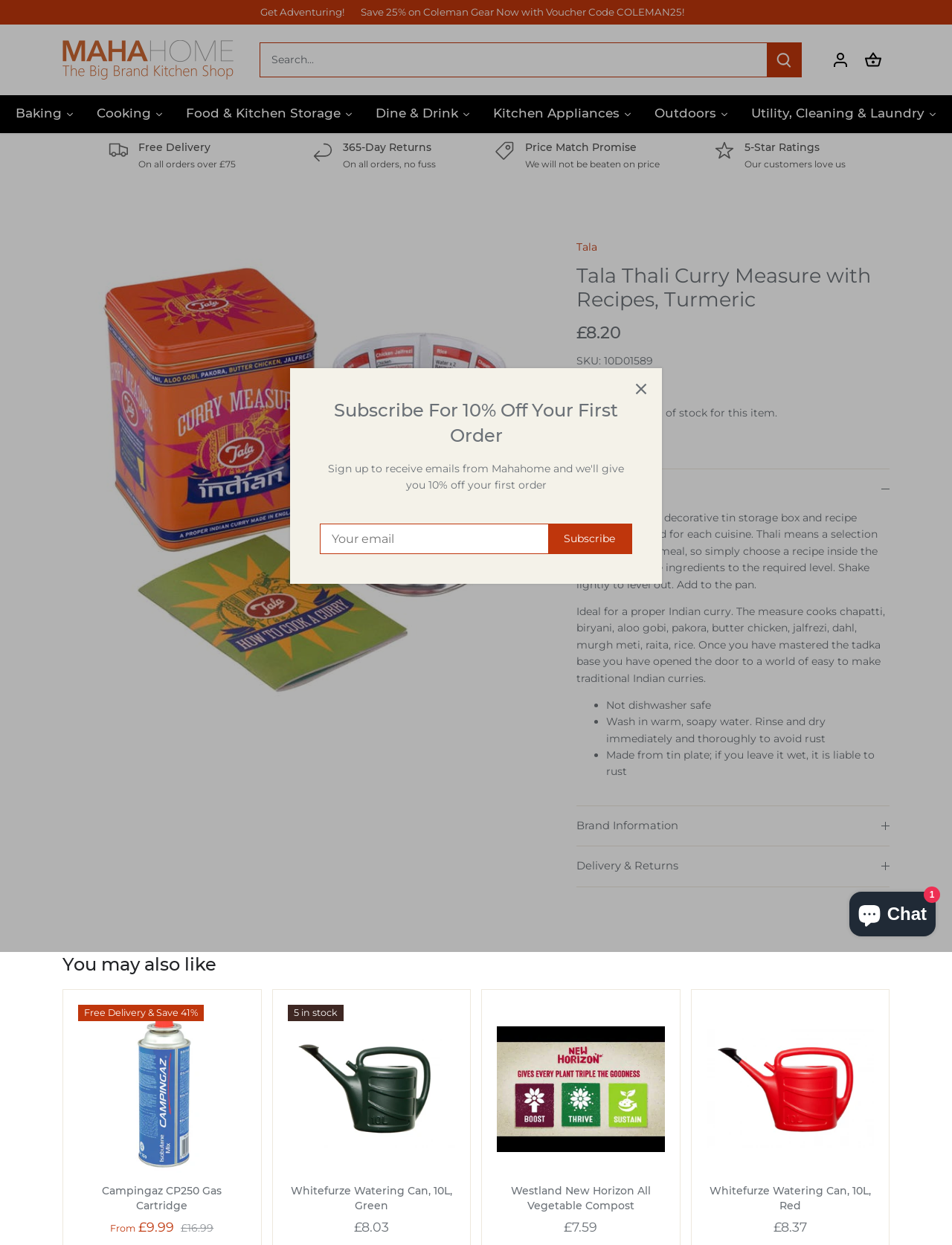Specify the bounding box coordinates of the element's area that should be clicked to execute the given instruction: "Go to cart". The coordinates should be four float numbers between 0 and 1, i.e., [left, top, right, bottom].

[0.908, 0.032, 0.927, 0.064]